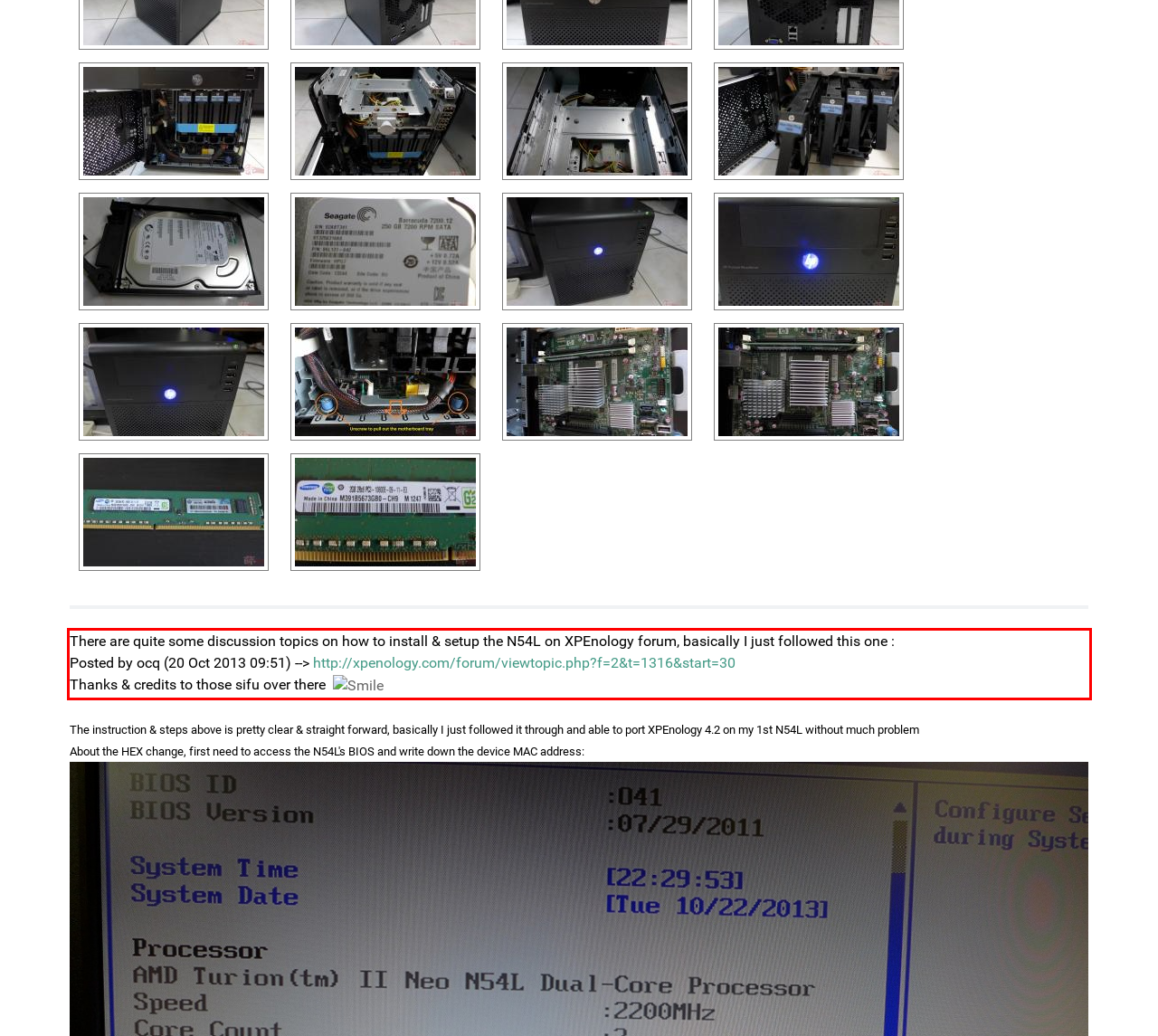There is a screenshot of a webpage with a red bounding box around a UI element. Please use OCR to extract the text within the red bounding box.

There are quite some discussion topics on how to install & setup the N54L on XPEnology forum, basically I just followed this one : Posted by ocq (20 Oct 2013 09:51) --> http://xpenology.com/forum/viewtopic.php?f=2&t=1316&start=30 Thanks & credits to those sifu over there